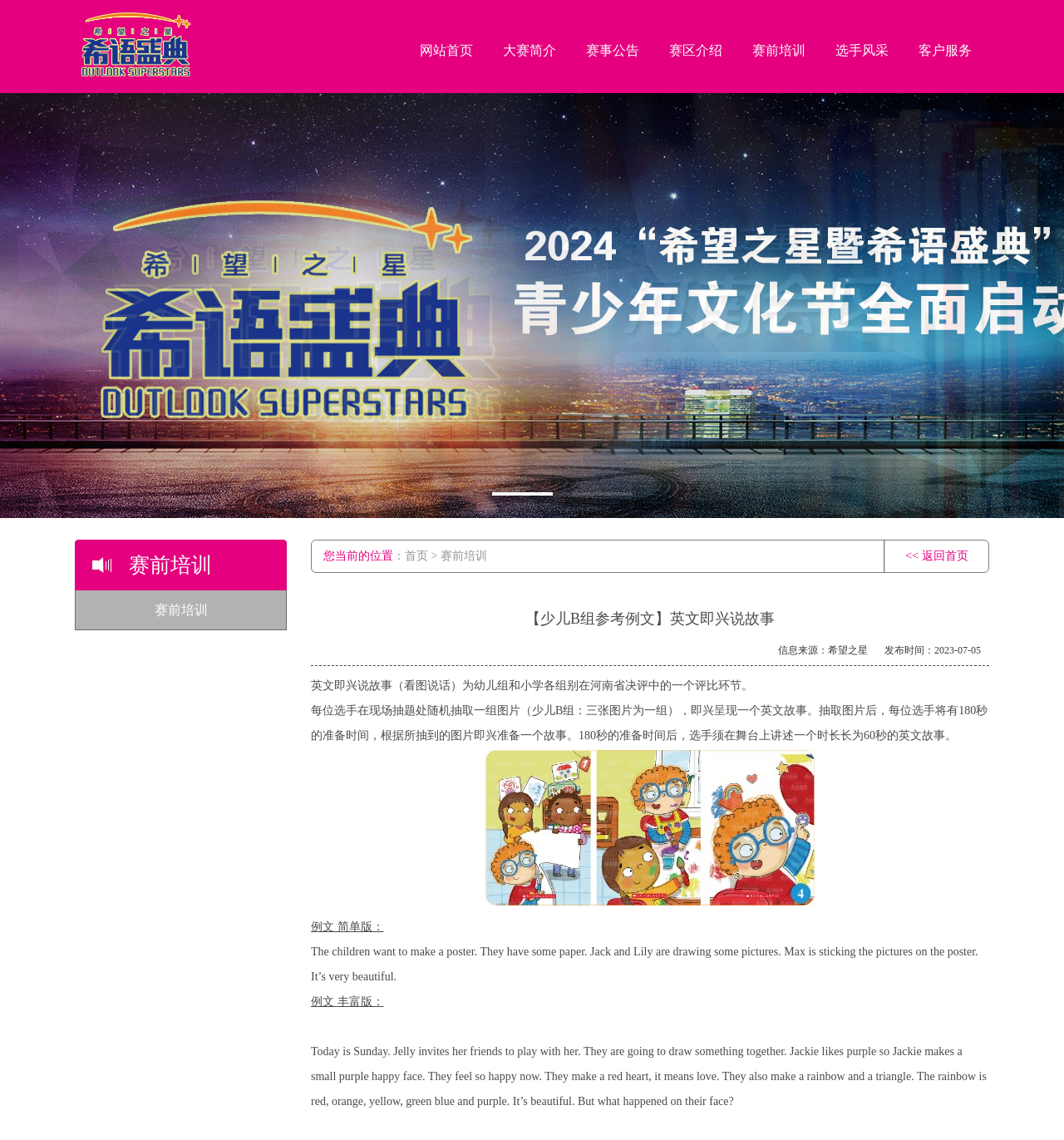What is the source of the information?
Based on the image, answer the question with as much detail as possible.

I read the text at the bottom of the webpage, which states '信息来源：希望之星'. This indicates that the source of the information is 希望之星.